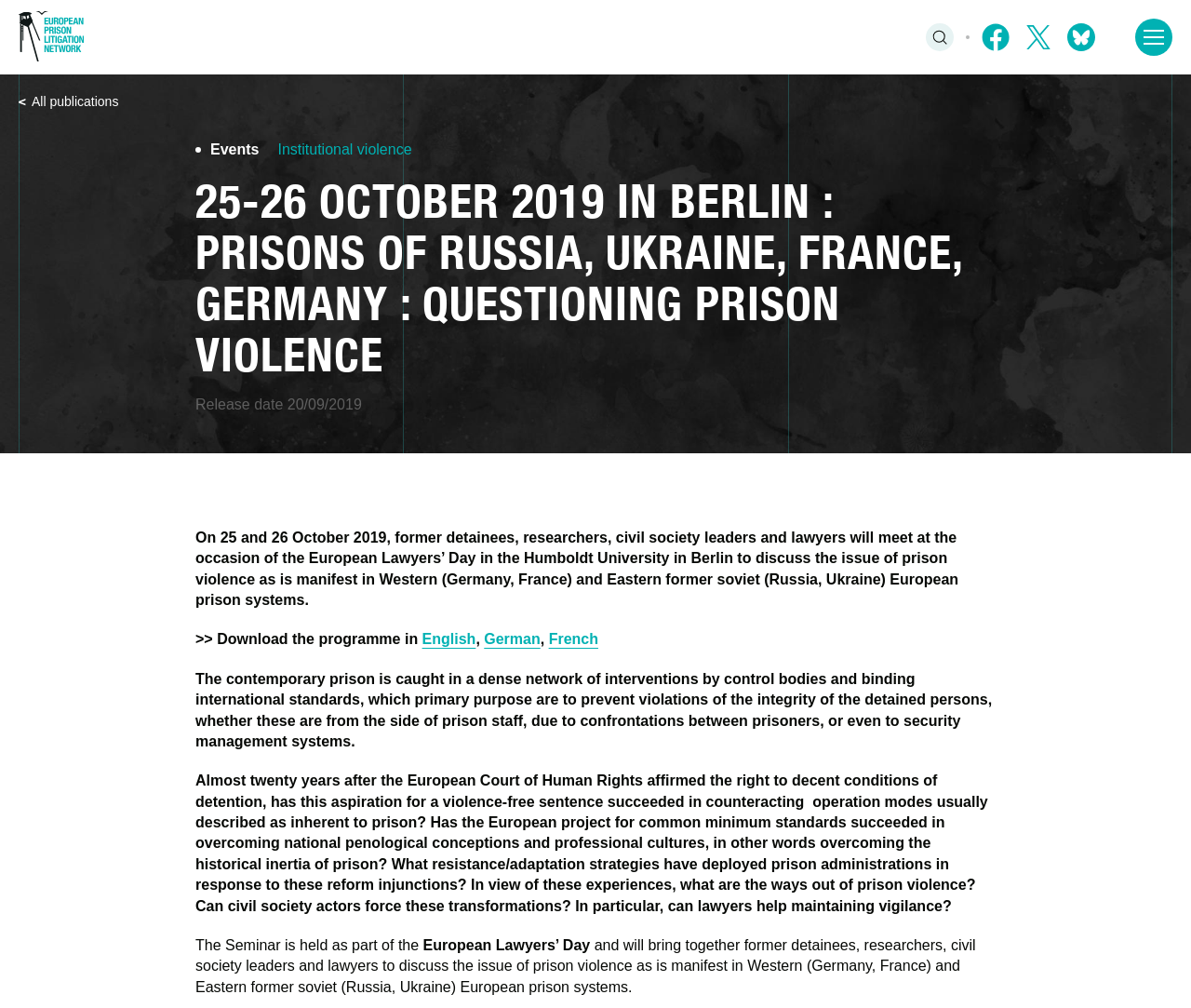Given the element description All publications, specify the bounding box coordinates of the corresponding UI element in the format (top-left x, top-left y, bottom-right x, bottom-right y). All values must be between 0 and 1.

[0.016, 0.092, 0.1, 0.11]